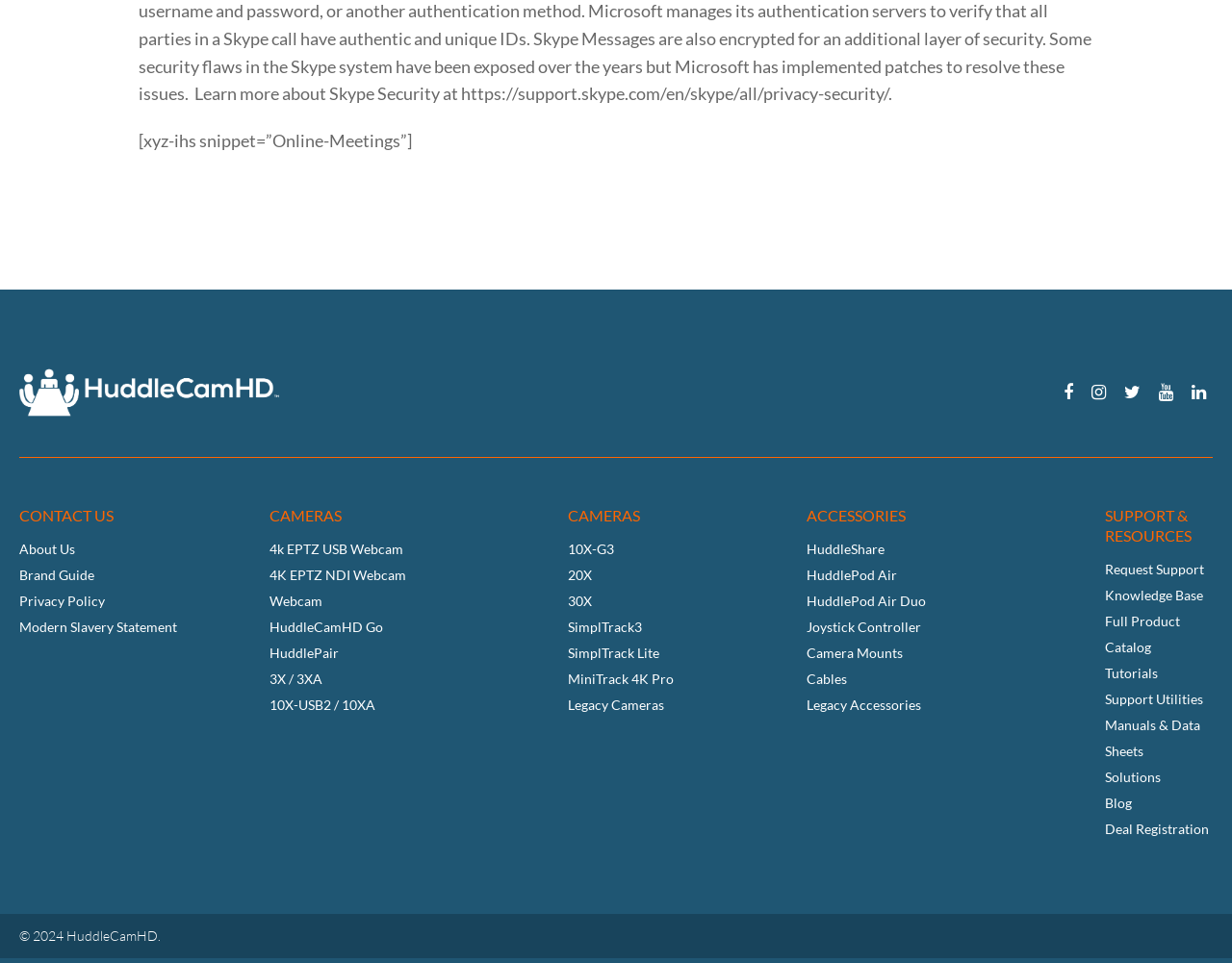Determine the bounding box coordinates for the UI element with the following description: "About Us". The coordinates should be four float numbers between 0 and 1, represented as [left, top, right, bottom].

[0.016, 0.562, 0.061, 0.579]